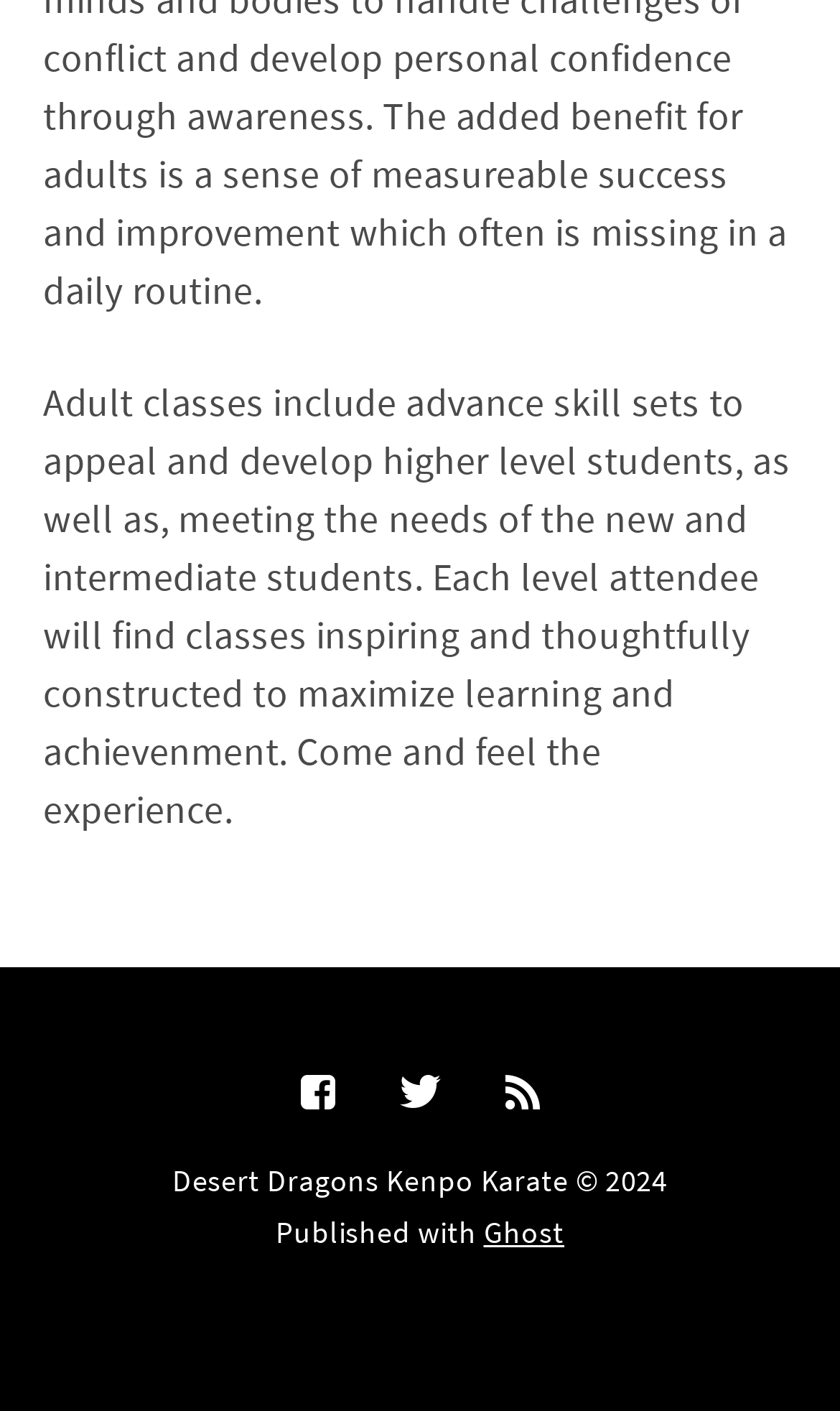Bounding box coordinates are specified in the format (top-left x, top-left y, bottom-right x, bottom-right y). All values are floating point numbers bounded between 0 and 1. Please provide the bounding box coordinate of the region this sentence describes: aria-label="Twitter"

[0.476, 0.761, 0.524, 0.789]